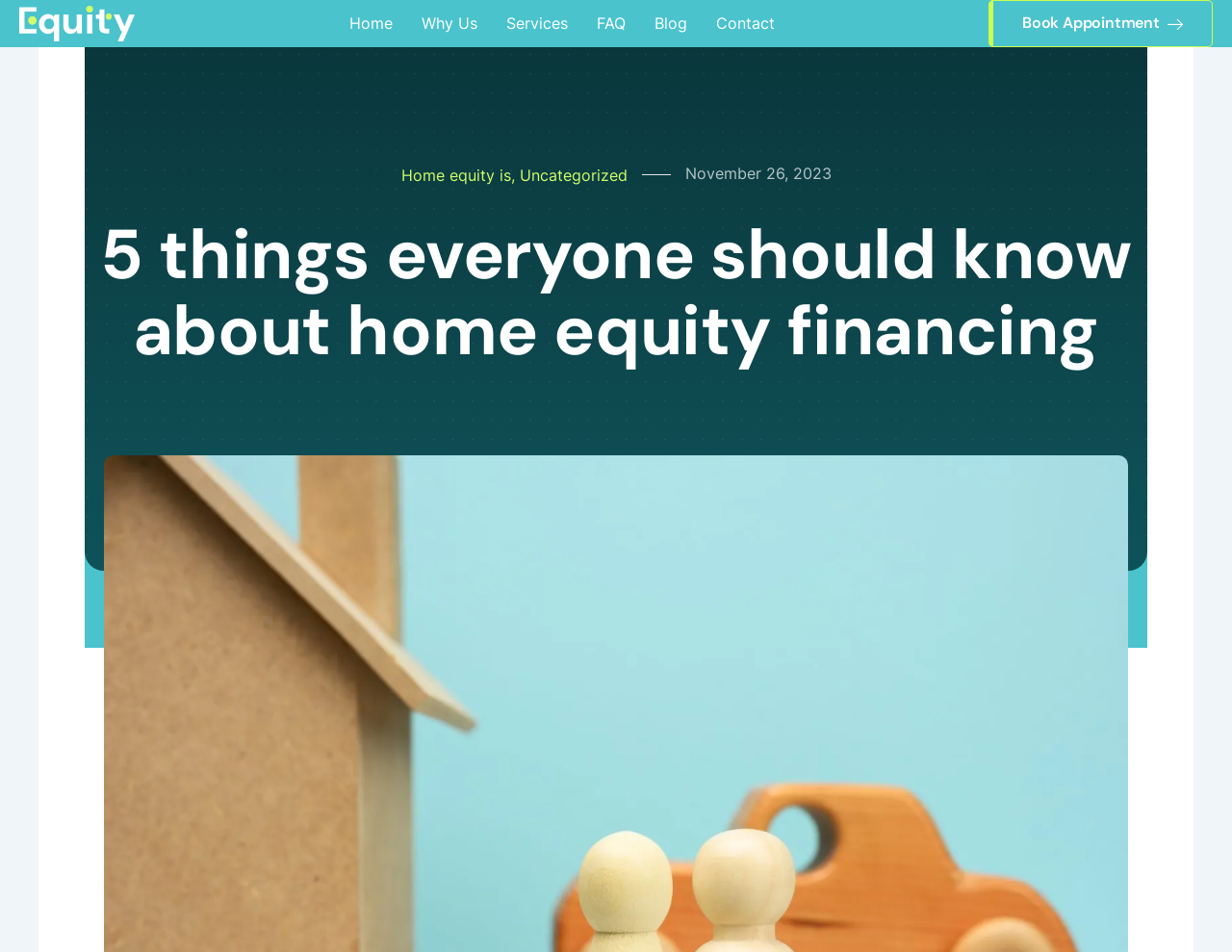Determine the bounding box for the UI element described here: "November 26, 2023".

[0.556, 0.172, 0.675, 0.192]